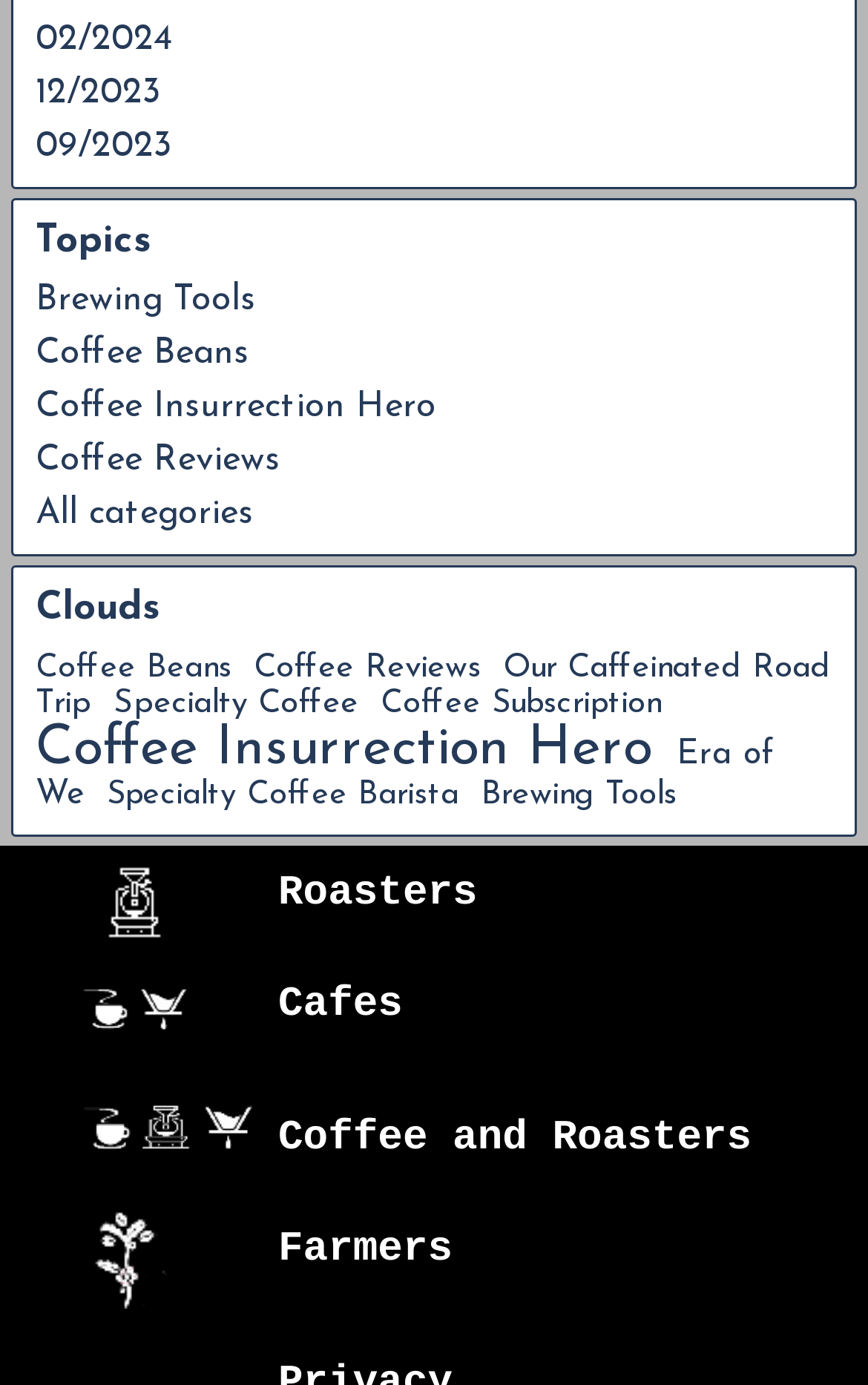Highlight the bounding box coordinates of the element you need to click to perform the following instruction: "Read about coffee insurrection hero."

[0.041, 0.281, 0.503, 0.307]